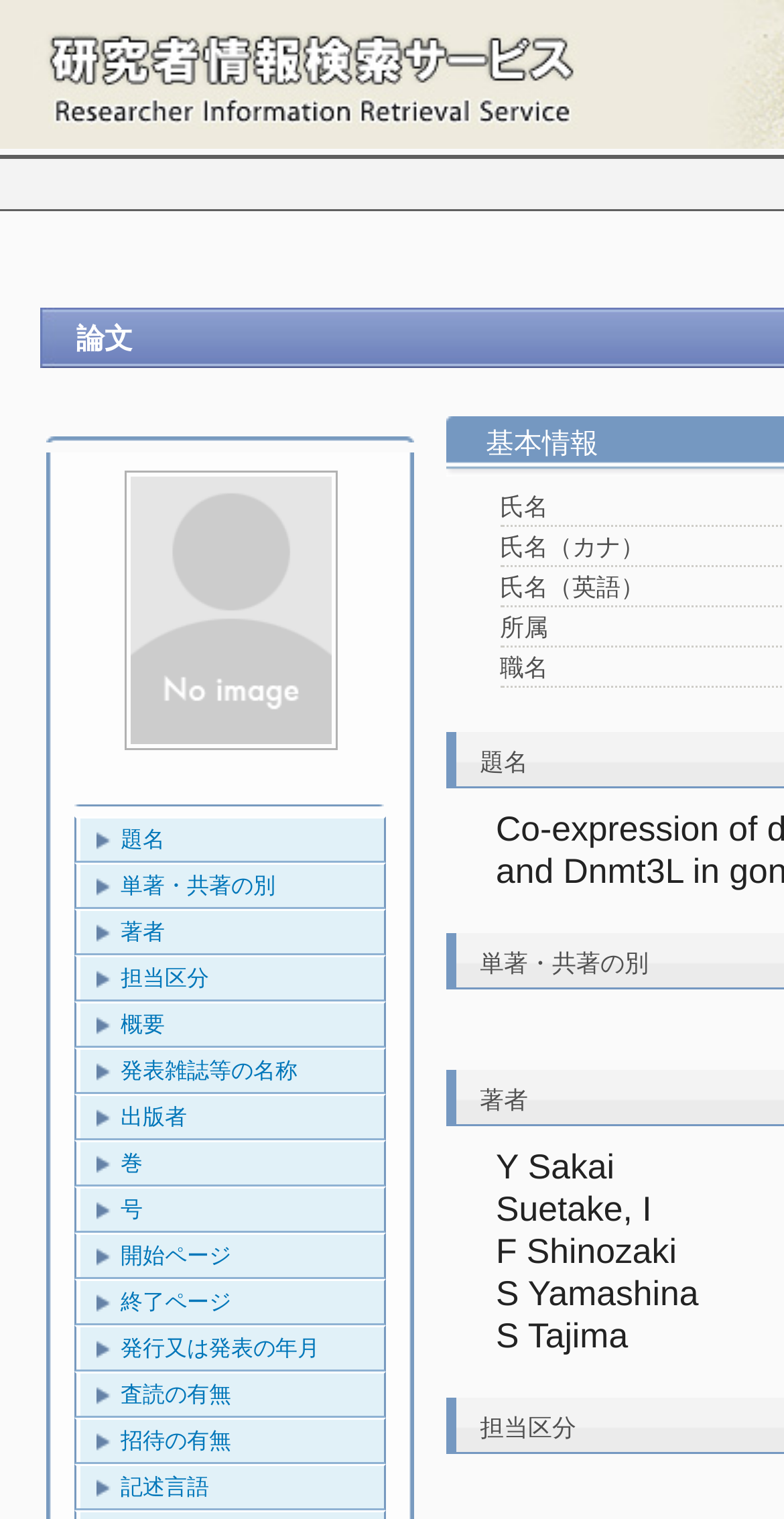Please find the bounding box coordinates of the element that needs to be clicked to perform the following instruction: "Click 概要". The bounding box coordinates should be four float numbers between 0 and 1, represented as [left, top, right, bottom].

[0.103, 0.661, 0.49, 0.689]